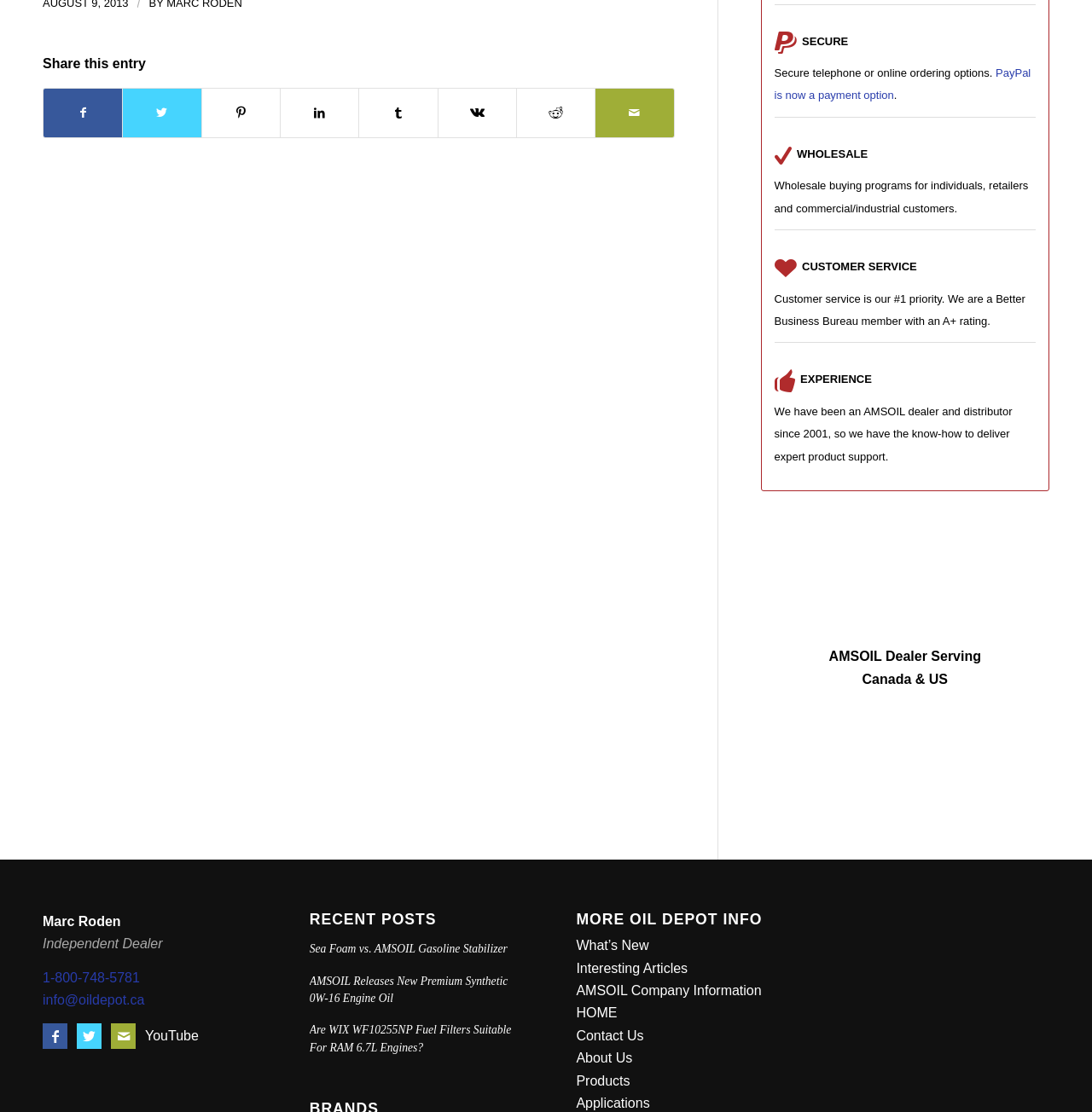Based on the image, please elaborate on the answer to the following question:
What is the company rating with the Better Business Bureau?

I found the answer by looking at the 'CUSTOMER SERVICE' section, where it says 'We are a Better Business Bureau member with an A+ rating.' This indicates that the company has an A+ rating with the Better Business Bureau.